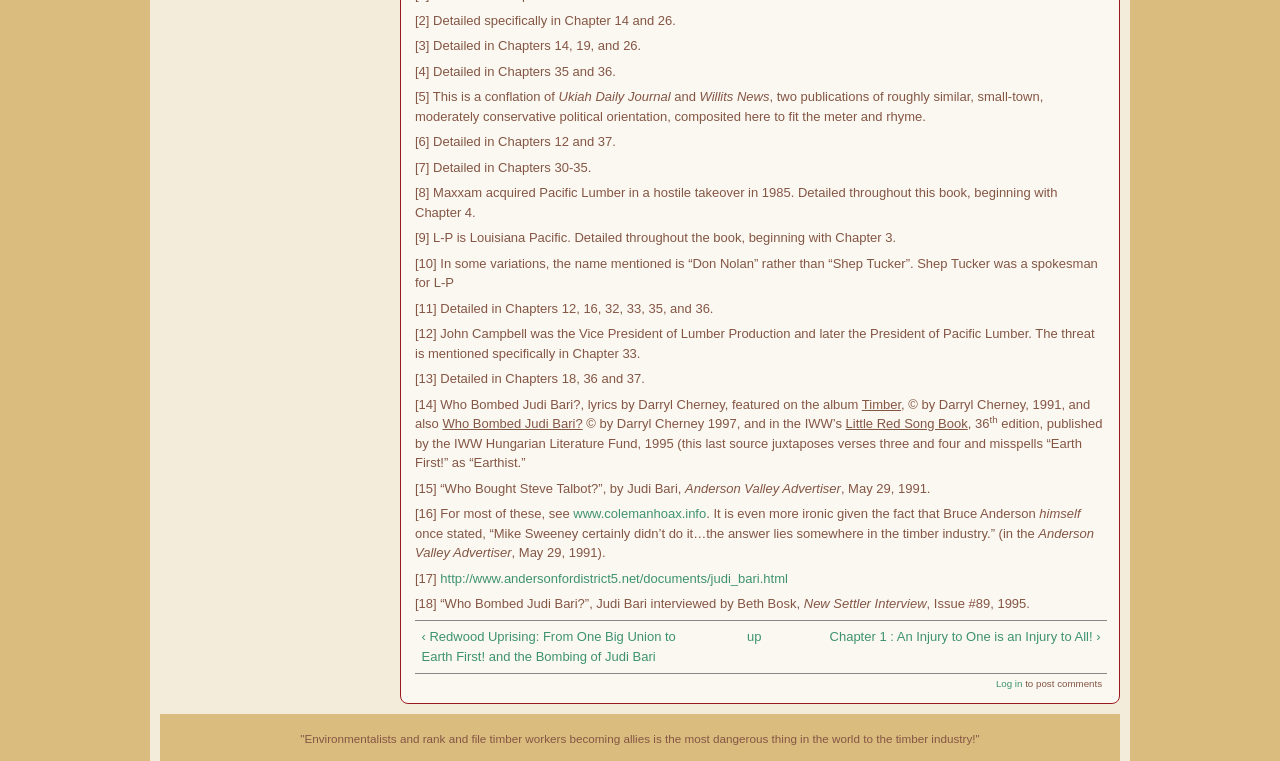What is the quote mentioned at the bottom of the page?
Provide a one-word or short-phrase answer based on the image.

Environmentalists and rank and file timber workers becoming allies is the most dangerous thing in the world to the timber industry!